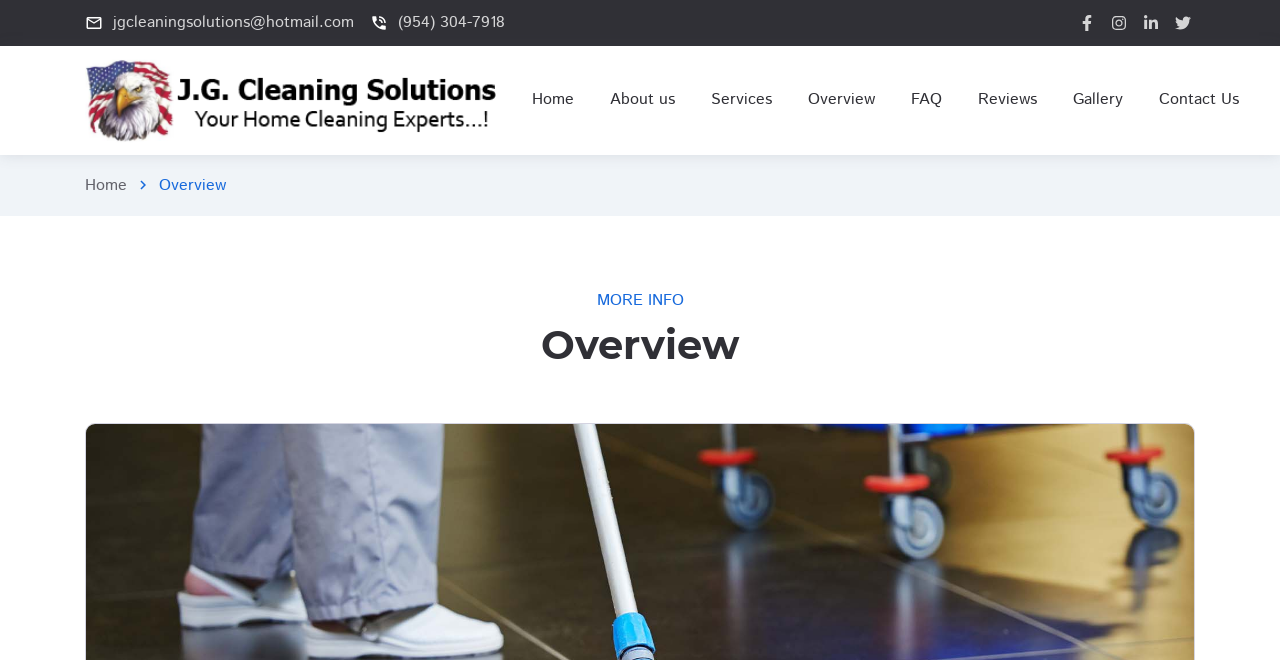Identify the bounding box for the UI element that is described as follows: "phone_in_talk (954) 304-7918".

[0.289, 0.015, 0.395, 0.054]